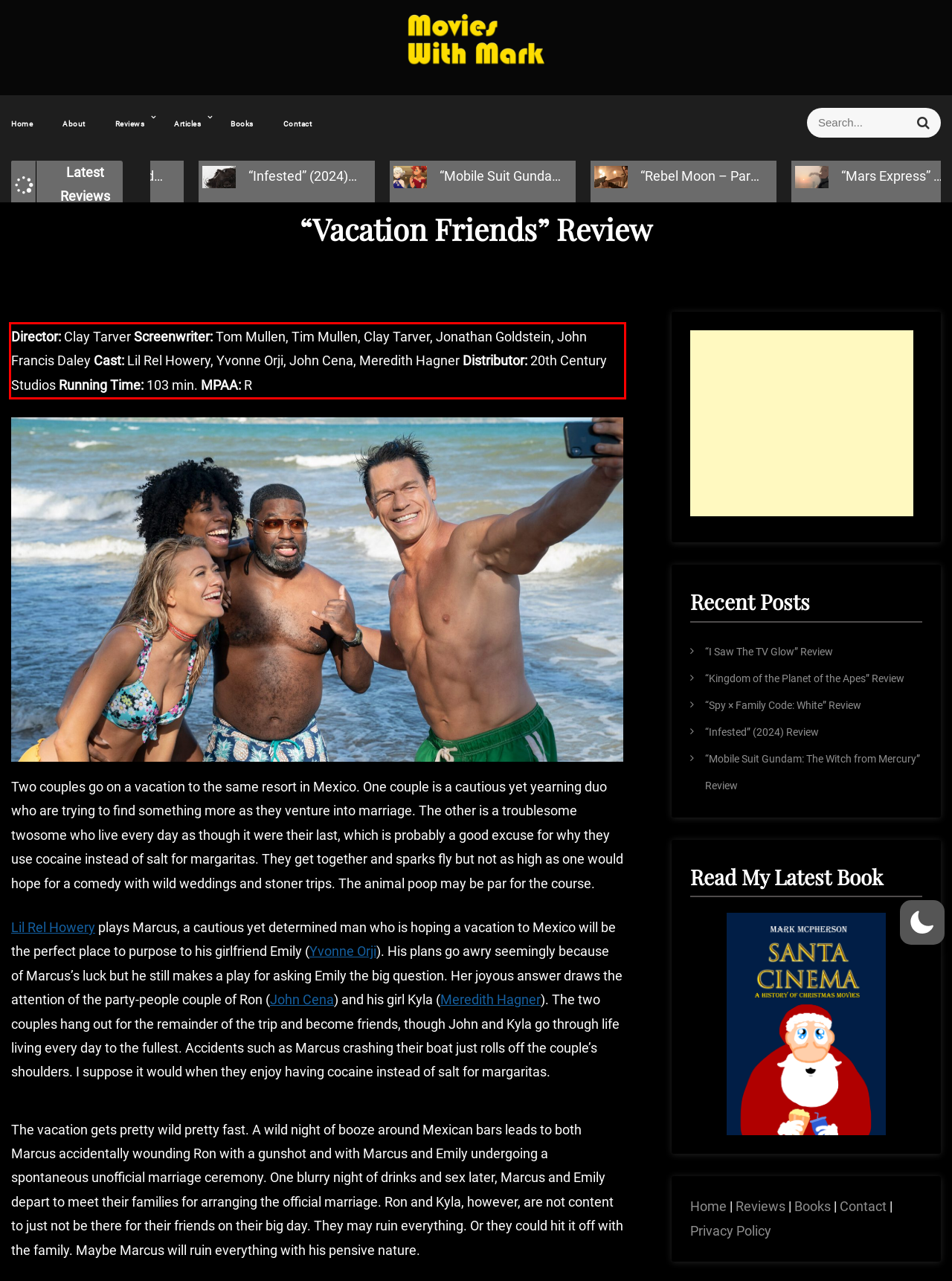There is a screenshot of a webpage with a red bounding box around a UI element. Please use OCR to extract the text within the red bounding box.

Director: Clay Tarver Screenwriter: Tom Mullen, Tim Mullen, Clay Tarver, Jonathan Goldstein, John Francis Daley Cast: Lil Rel Howery, Yvonne Orji, John Cena, Meredith Hagner Distributor: 20th Century Studios Running Time: 103 min. MPAA: R